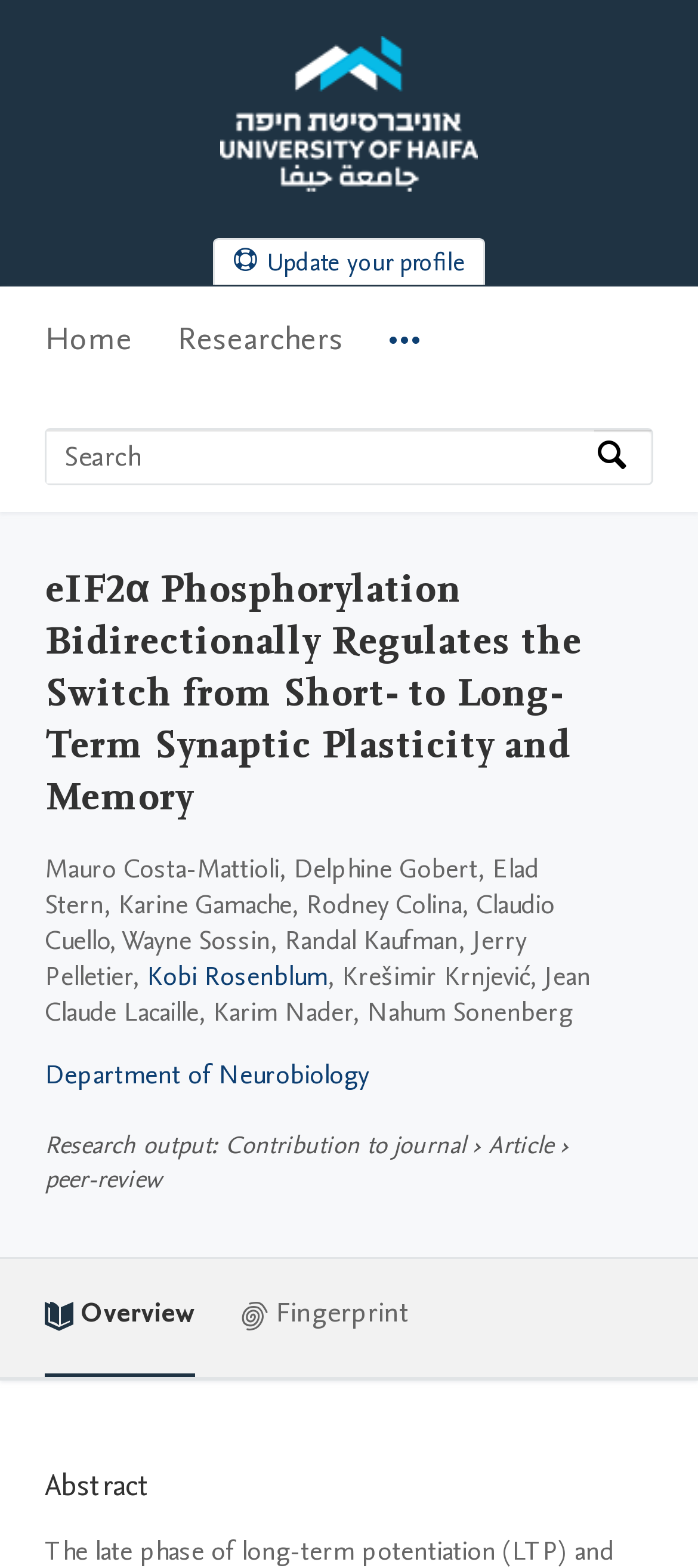Please locate the clickable area by providing the bounding box coordinates to follow this instruction: "Search by expertise, name or affiliation".

[0.067, 0.275, 0.851, 0.309]